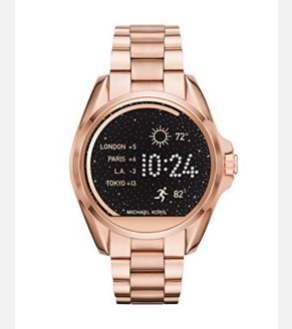What is the time displayed on the watch?
Look at the screenshot and respond with a single word or phrase.

10:24